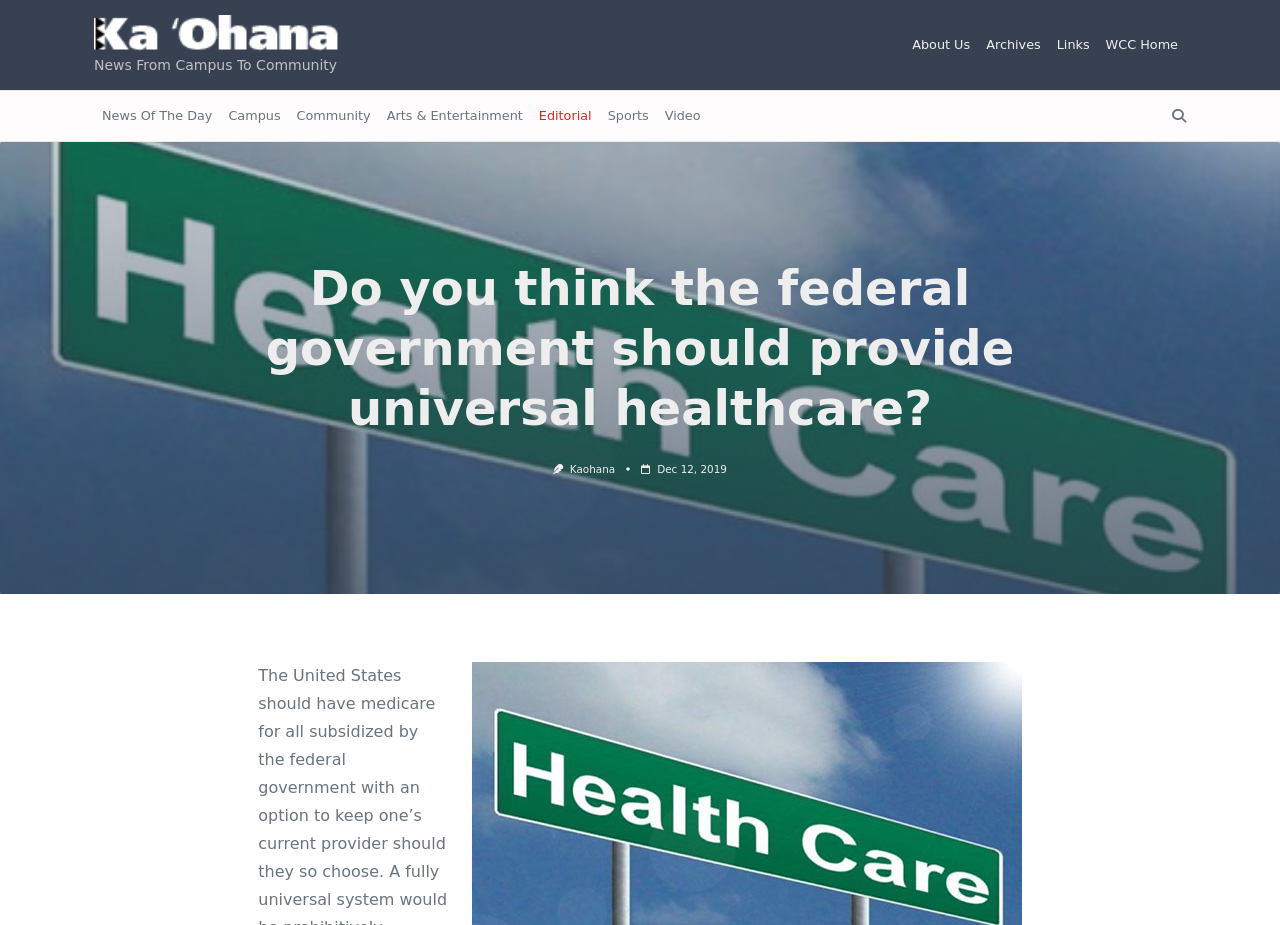Pinpoint the bounding box coordinates of the clickable element to carry out the following instruction: "Check the publication date."

[0.513, 0.501, 0.568, 0.514]